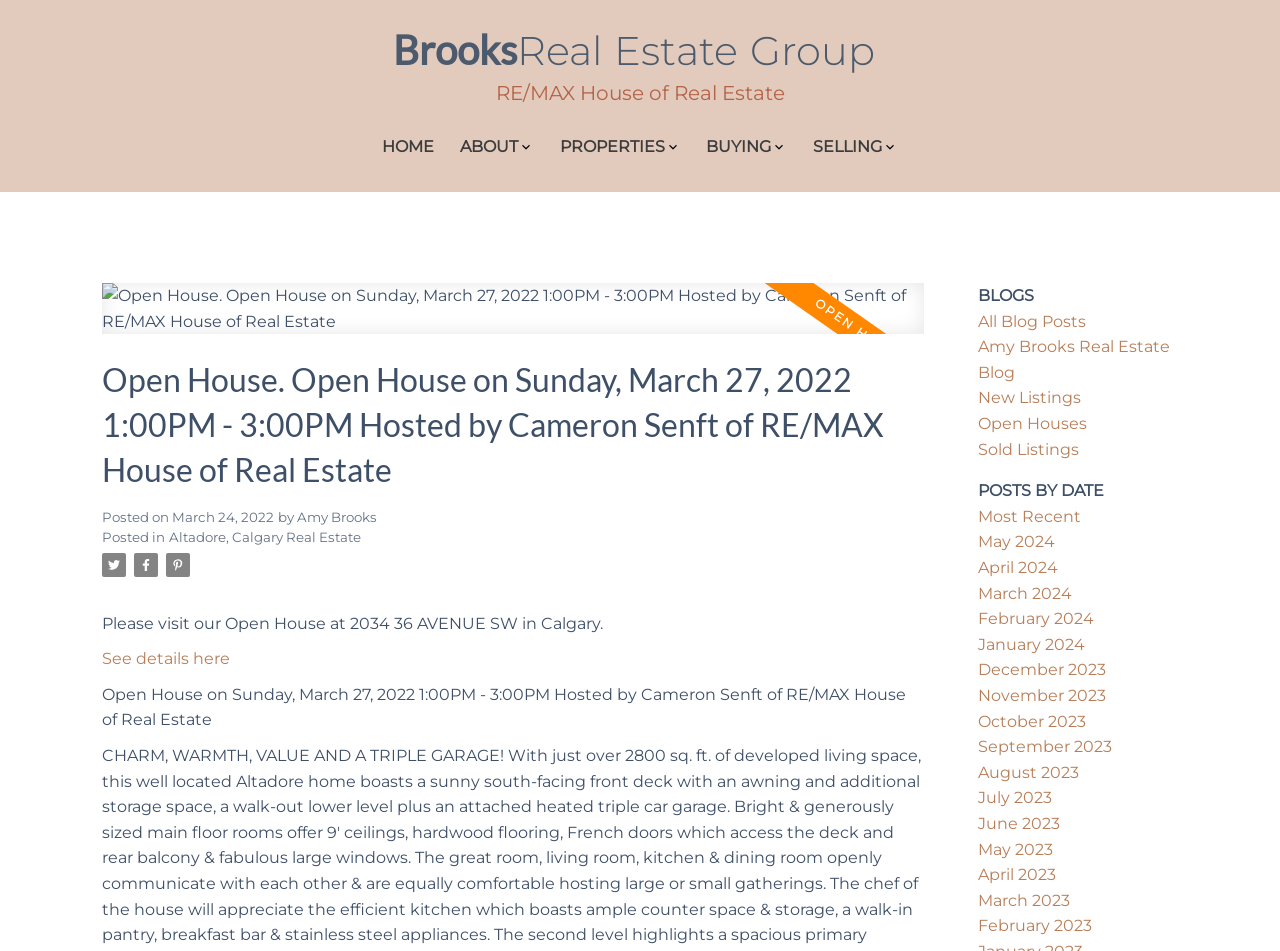Determine and generate the text content of the webpage's headline.

Open House. Open House on Sunday, March 27, 2022 1:00PM - 3:00PM Hosted by Cameron Senft of RE/MAX House of Real Estate